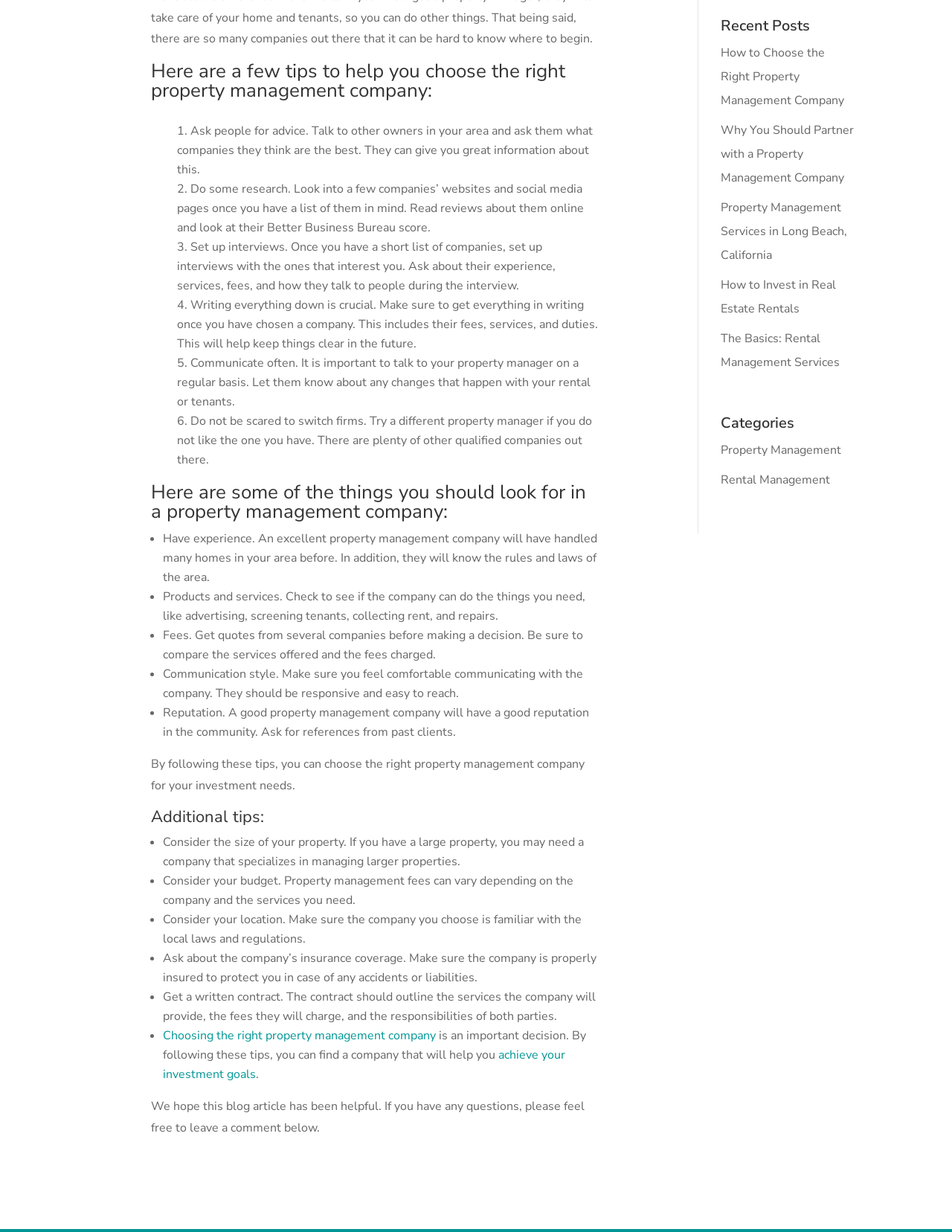Bounding box coordinates should be in the format (top-left x, top-left y, bottom-right x, bottom-right y) and all values should be floating point numbers between 0 and 1. Determine the bounding box coordinate for the UI element described as: Property Management

[0.757, 0.359, 0.884, 0.372]